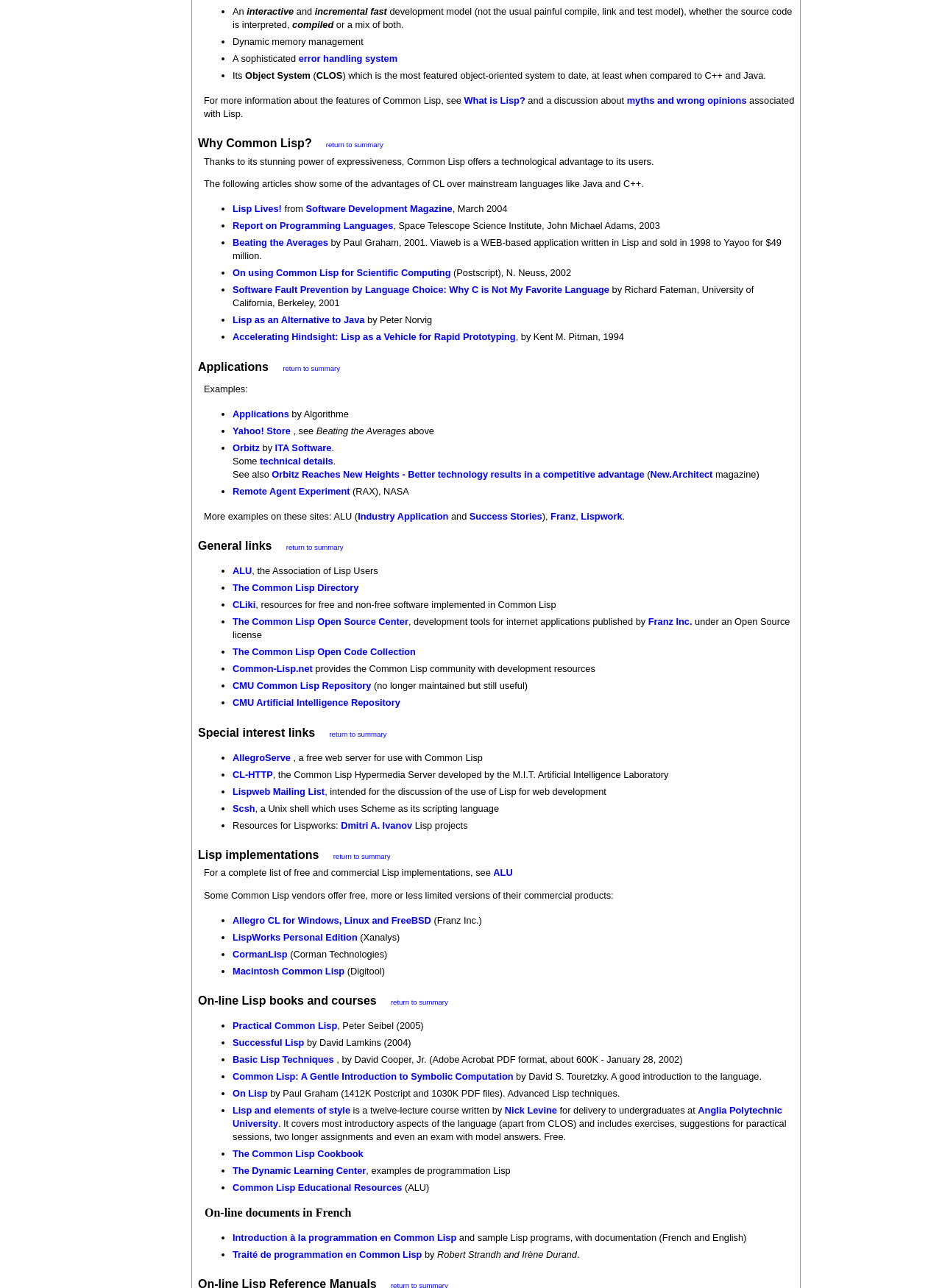Predict the bounding box of the UI element based on this description: "The Common Lisp Directory".

[0.247, 0.452, 0.381, 0.461]